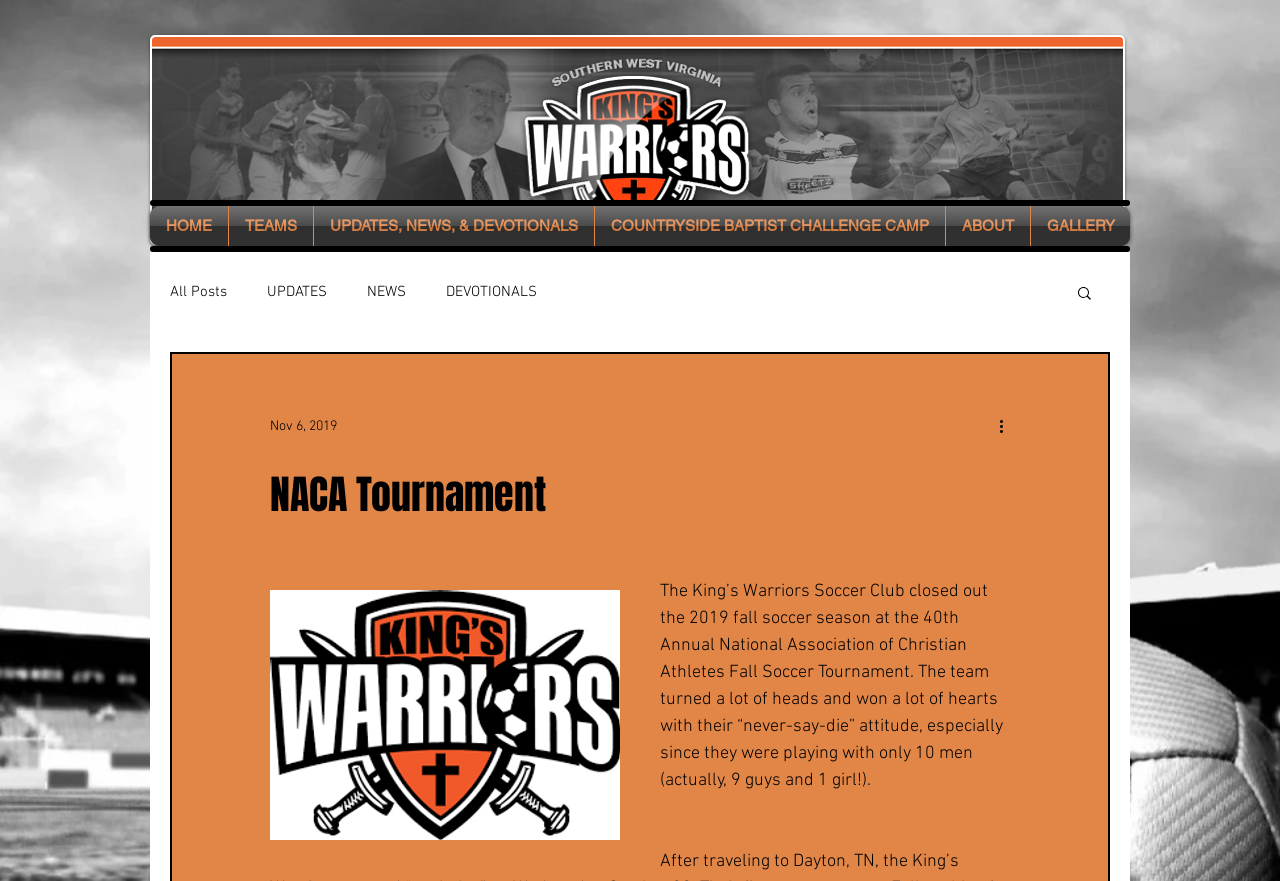Please specify the bounding box coordinates of the area that should be clicked to accomplish the following instruction: "go to home page". The coordinates should consist of four float numbers between 0 and 1, i.e., [left, top, right, bottom].

[0.117, 0.234, 0.178, 0.279]